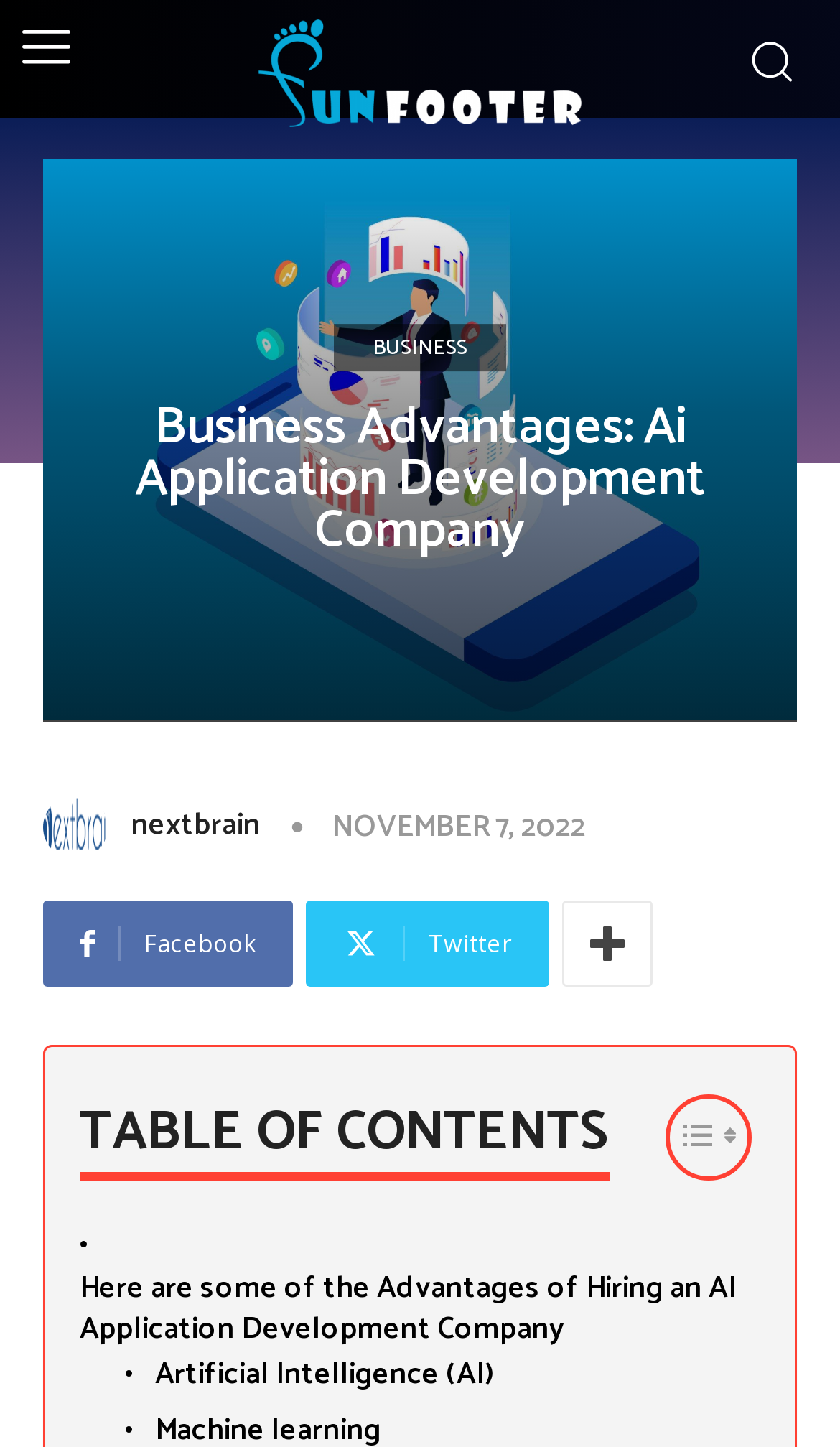What is the purpose of the button?
Provide a detailed answer to the question, using the image to inform your response.

The purpose of the button is obtained by looking at the button element with the text 'Toggle Table of Content'.